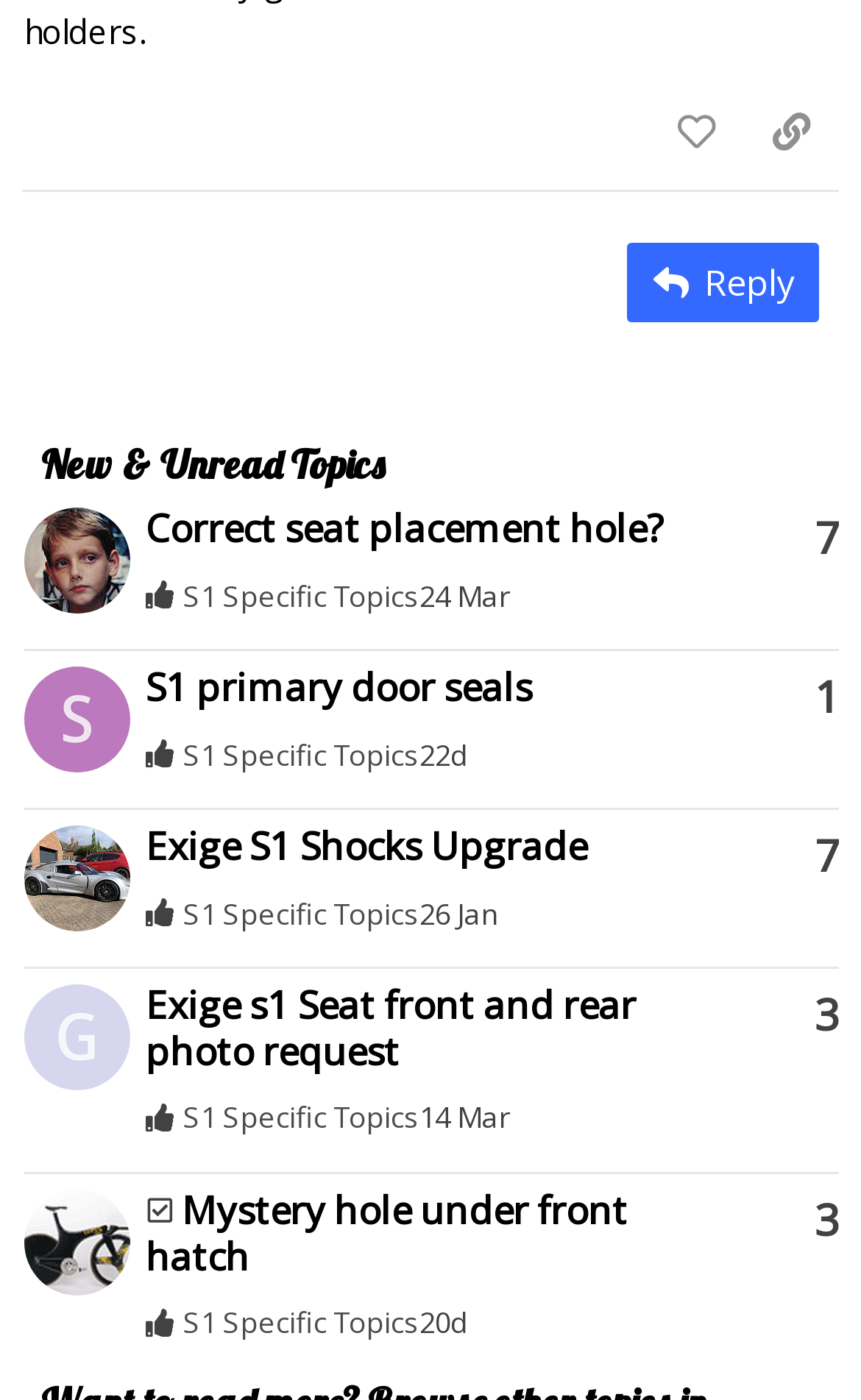Determine the bounding box coordinates of the element that should be clicked to execute the following command: "Check the checkbox".

None